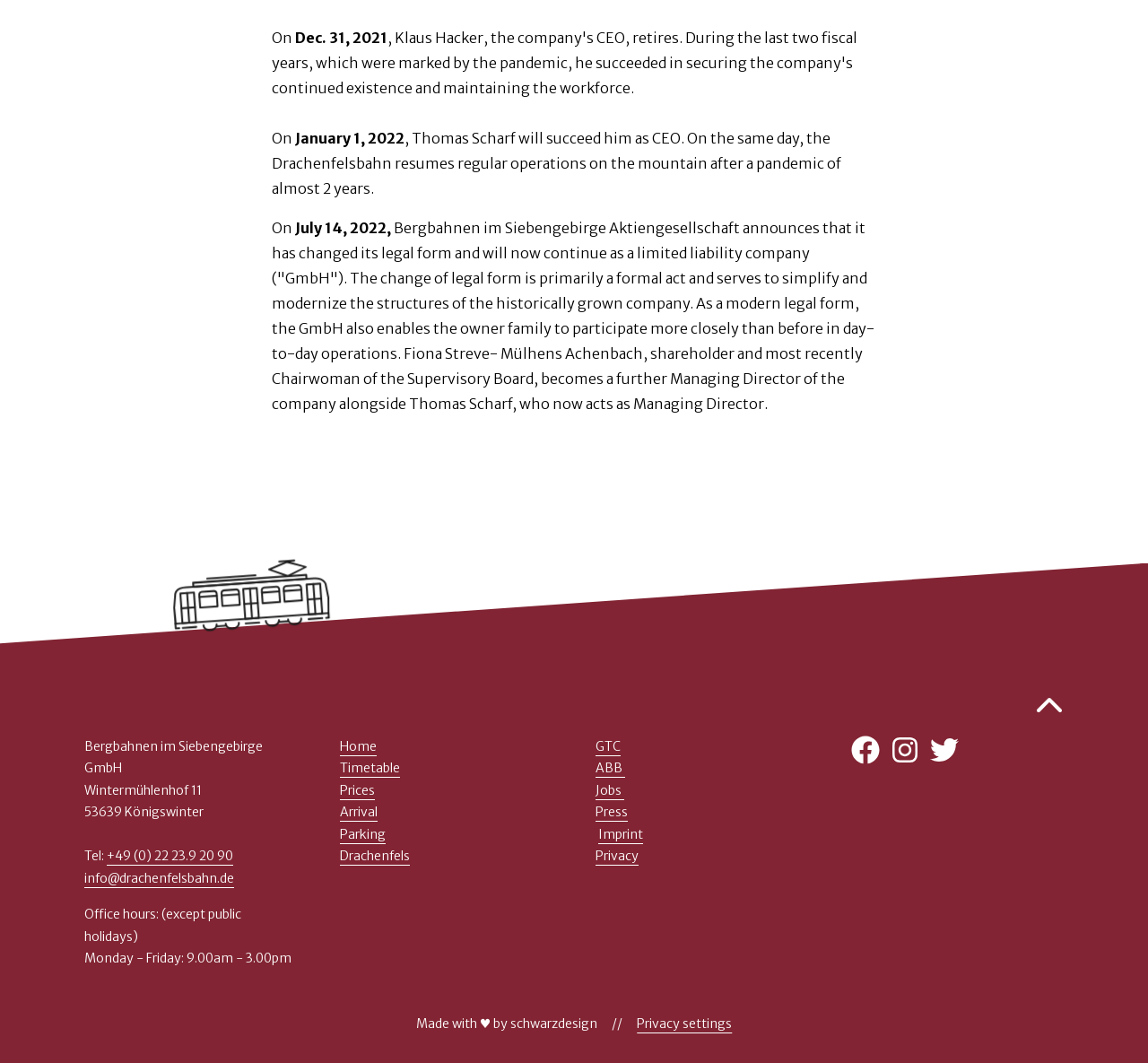What is the new CEO of Bergbahnen im Siebengebirge GmbH?
Provide an in-depth answer to the question, covering all aspects.

According to the text, 'On Dec. 31, 2021, Thomas Scharf will succeed him as CEO.' This indicates that Thomas Scharf is the new CEO of Bergbahnen im Siebengebirge GmbH.